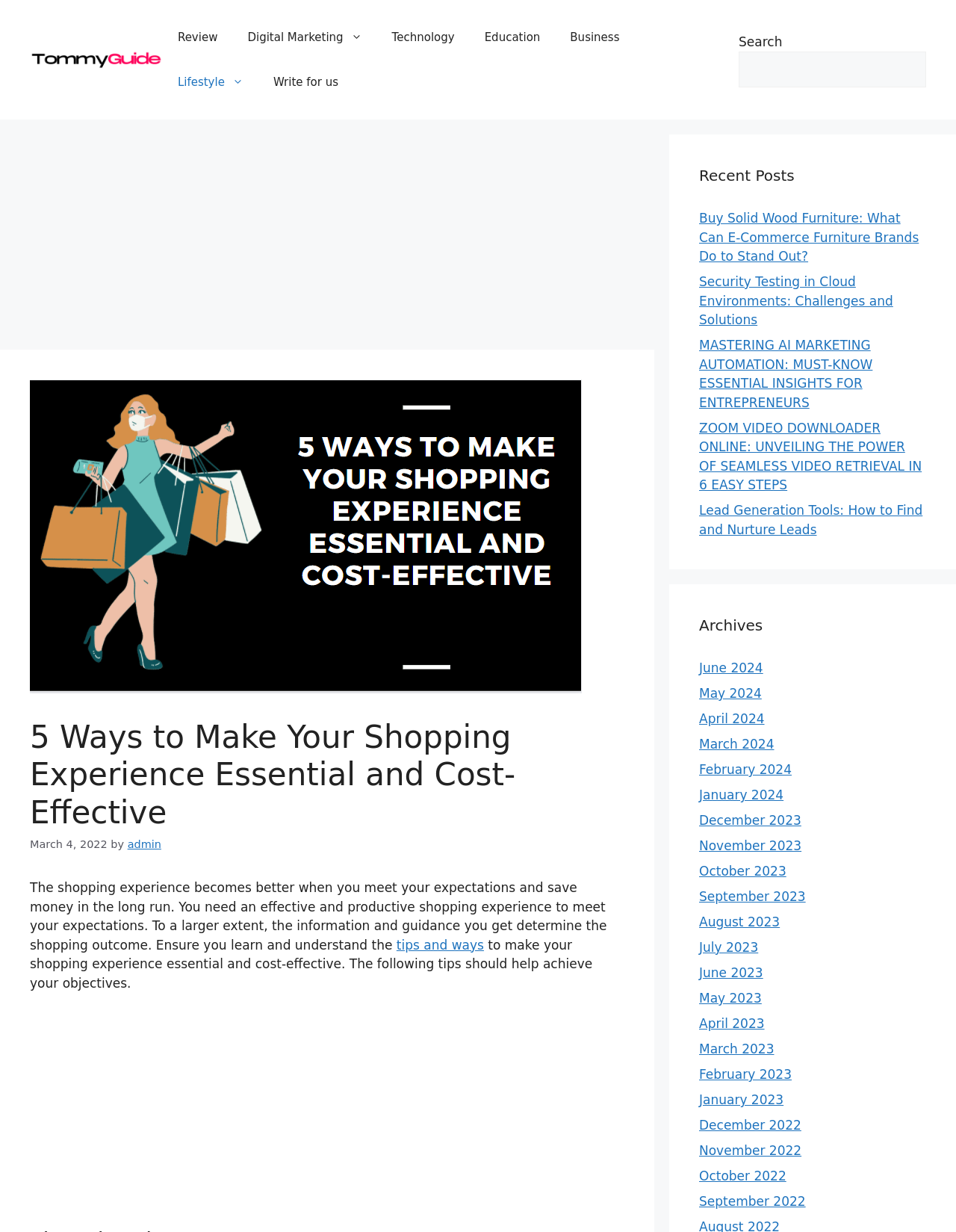Based on the image, give a detailed response to the question: What is the purpose of the search bar?

The search bar is located at the top right of the webpage and has a placeholder text 'Search'. This suggests that the search bar is intended for users to search for specific content within the website.